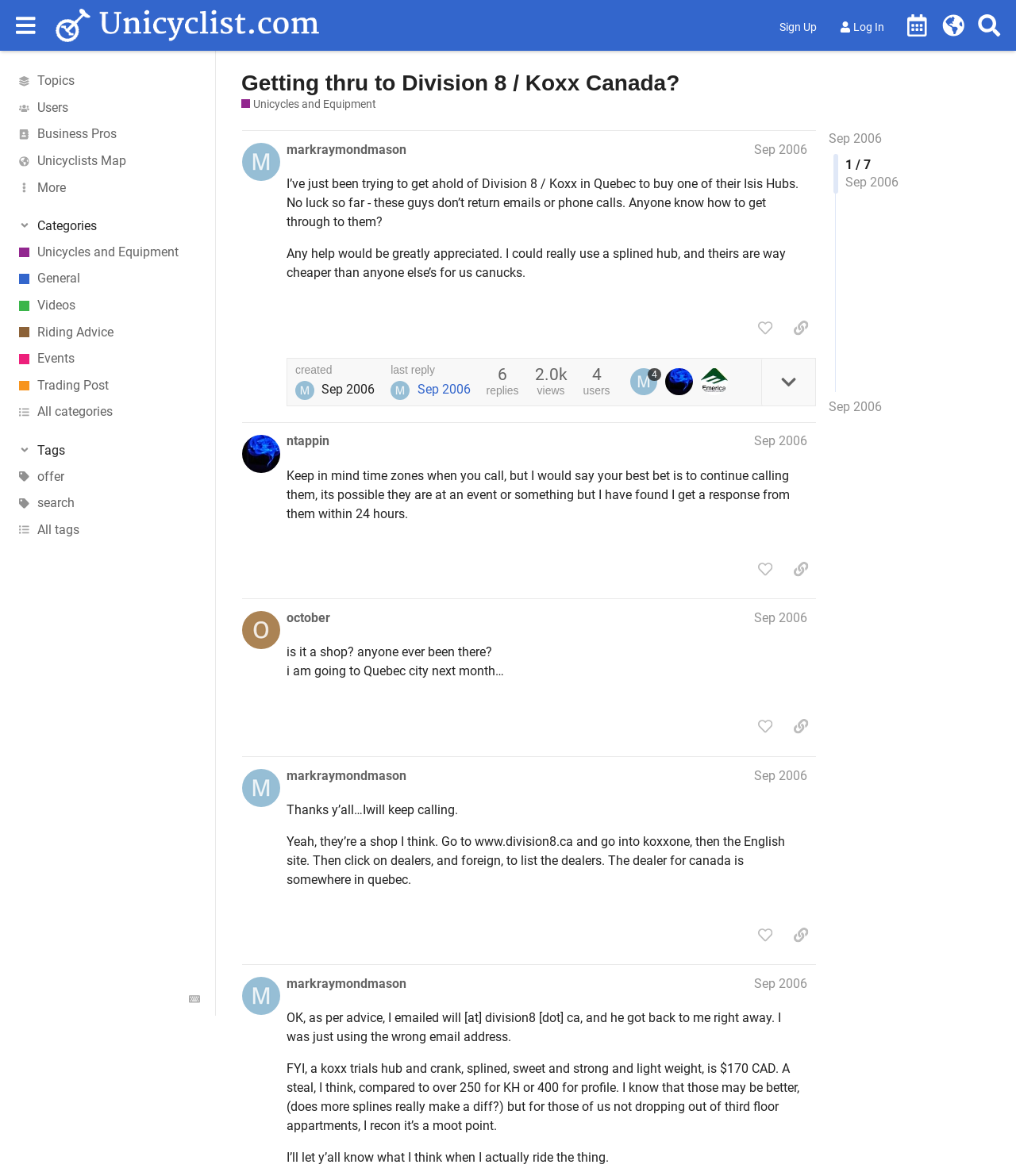Generate a thorough description of the webpage.

This webpage is a forum discussion page on Unicyclist.com, specifically about getting in touch with Division 8 / Koxx Canada. At the top, there is a header section with a button to expand or collapse the sidebar, a link to Unicyclist.com, and buttons to sign up or log in. 

Below the header, there are several links to different sections of the website, including Unicycle Calendar, Unicycle World Map, Topics, Users, Business Pros, and Unicyclists Map. 

On the left side, there is a sidebar with categories, including Unicycles and Equipment, General, Videos, Riding Advice, Events, Trading Post, and All categories. There are also links to Tags and a search function.

The main content of the page is a discussion thread started by markraymondmason in September 2006. The thread is about trying to get in touch with Division 8 / Koxx in Quebec to buy one of their Isis Hubs. The original post describes the difficulty in getting a response from the company. 

Below the original post, there are several buttons and links, including a button to copy a link to the post, a button to like the post, and a link to the last reply in the thread. There is also information about the post, including the date and time it was created, the number of replies, views, and users who have participated in the discussion.